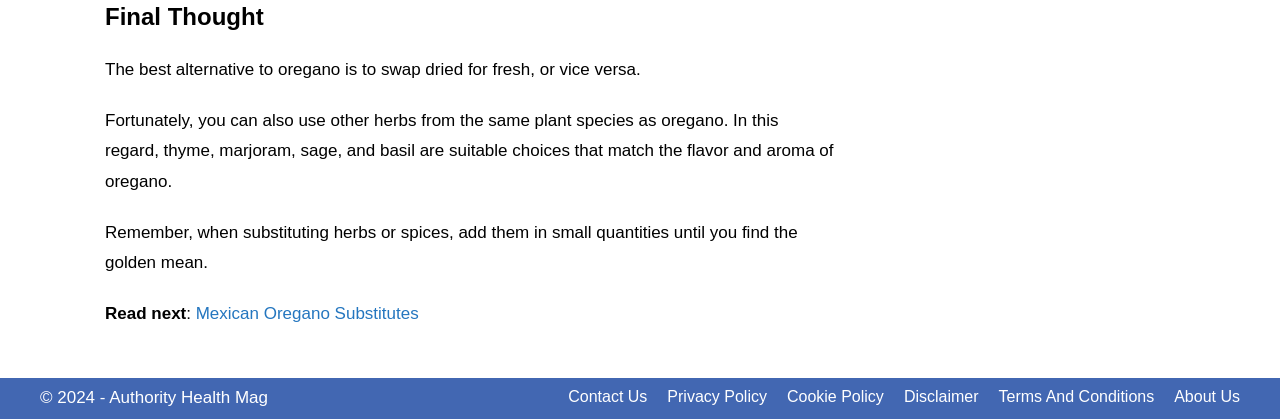What type of website is this?
Using the image as a reference, answer with just one word or a short phrase.

Health website